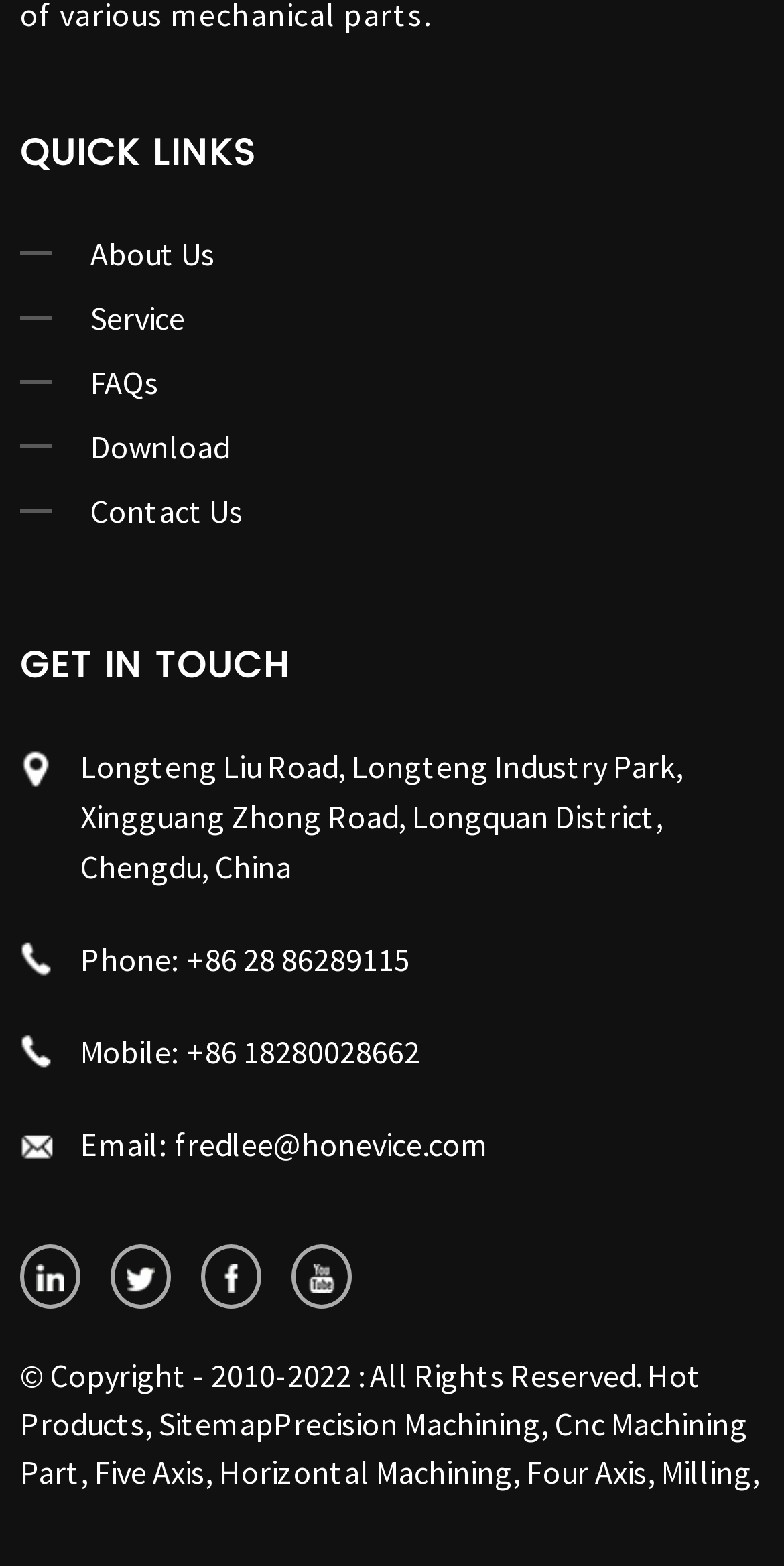Using the provided element description: "Download", determine the bounding box coordinates of the corresponding UI element in the screenshot.

[0.026, 0.27, 0.974, 0.3]